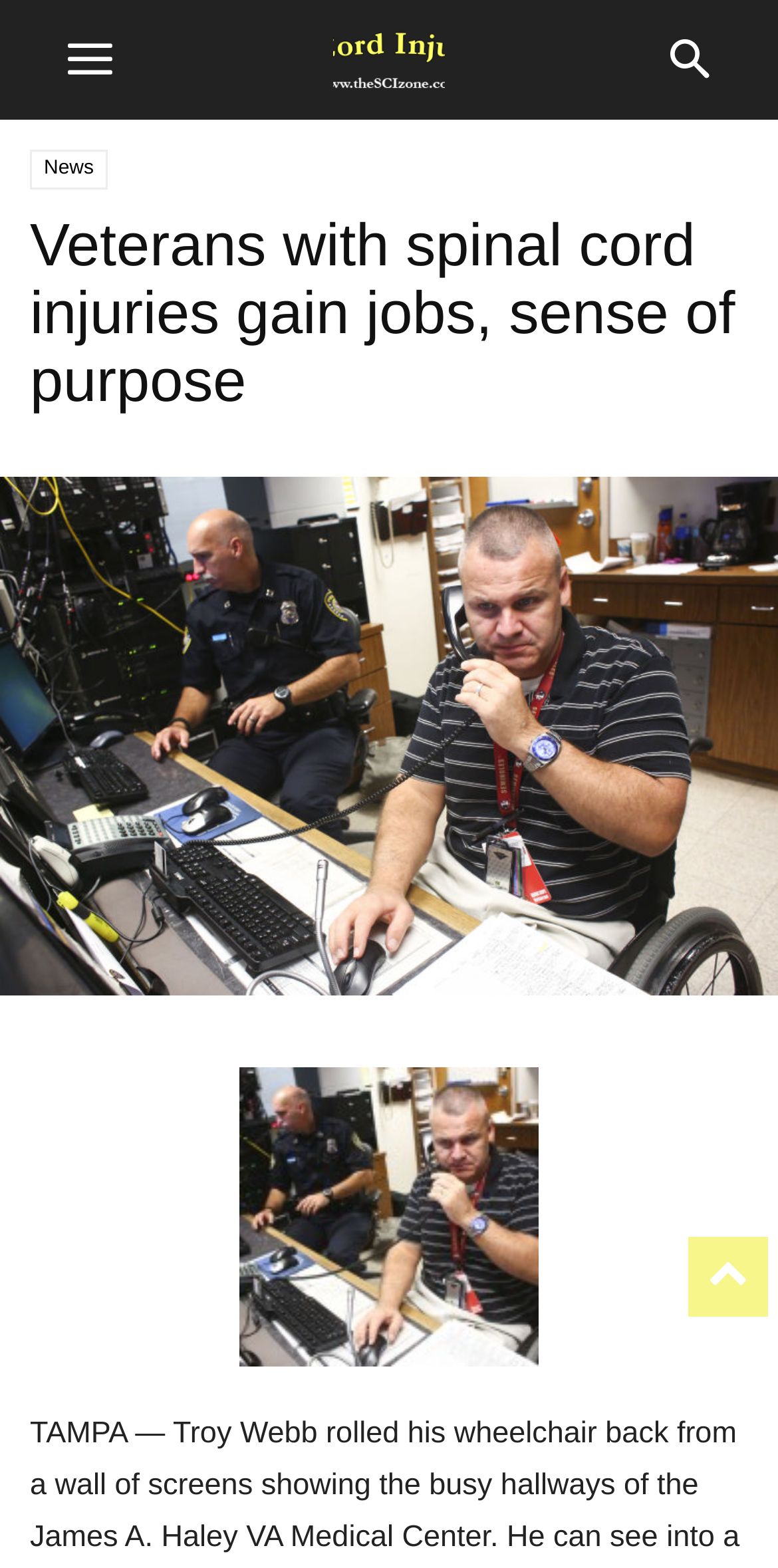Offer a detailed explanation of the webpage layout and contents.

The webpage appears to be a news article about veterans with spinal cord injuries finding employment and a sense of purpose. At the top-right corner, there is a "to-top" link. Below it, on the top-left side, there is a mobile toggle button. Next to the button, the website's title "The Spinal Cord Injury Zone" is displayed, accompanied by an image with the same name.

On the top-right side, there is a search button. Below the search button, there is a link to the "News" section. The main header of the webpage is "Veterans with spinal cord injuries gain jobs, sense of purpose", which is centered at the top of the page.

Below the header, there is a large image that takes up the full width of the page, showing Troy Webb working after his spinal cord injury. Below the image, there is a table with an image of Troy Webb working after his spinal cord injury, which is positioned near the center of the page.

Overall, the webpage has a simple layout with a focus on the main article and accompanying images.